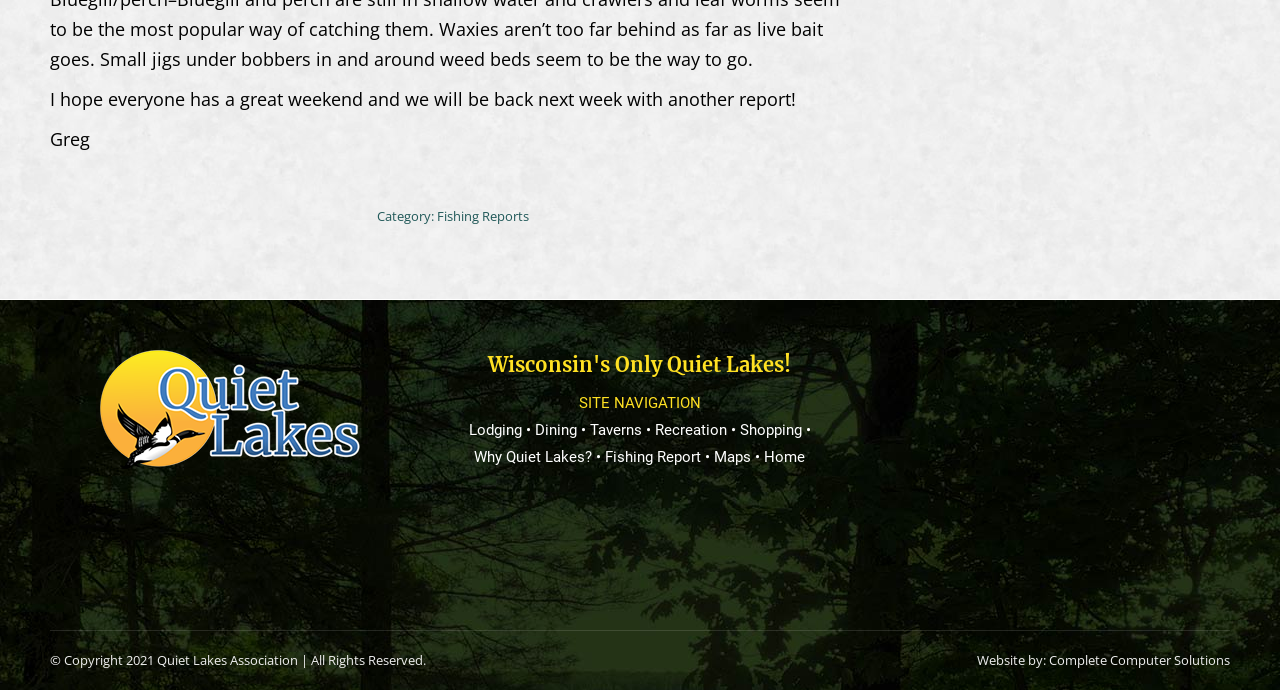What is the category of the report?
Please use the visual content to give a single word or phrase answer.

Fishing Reports